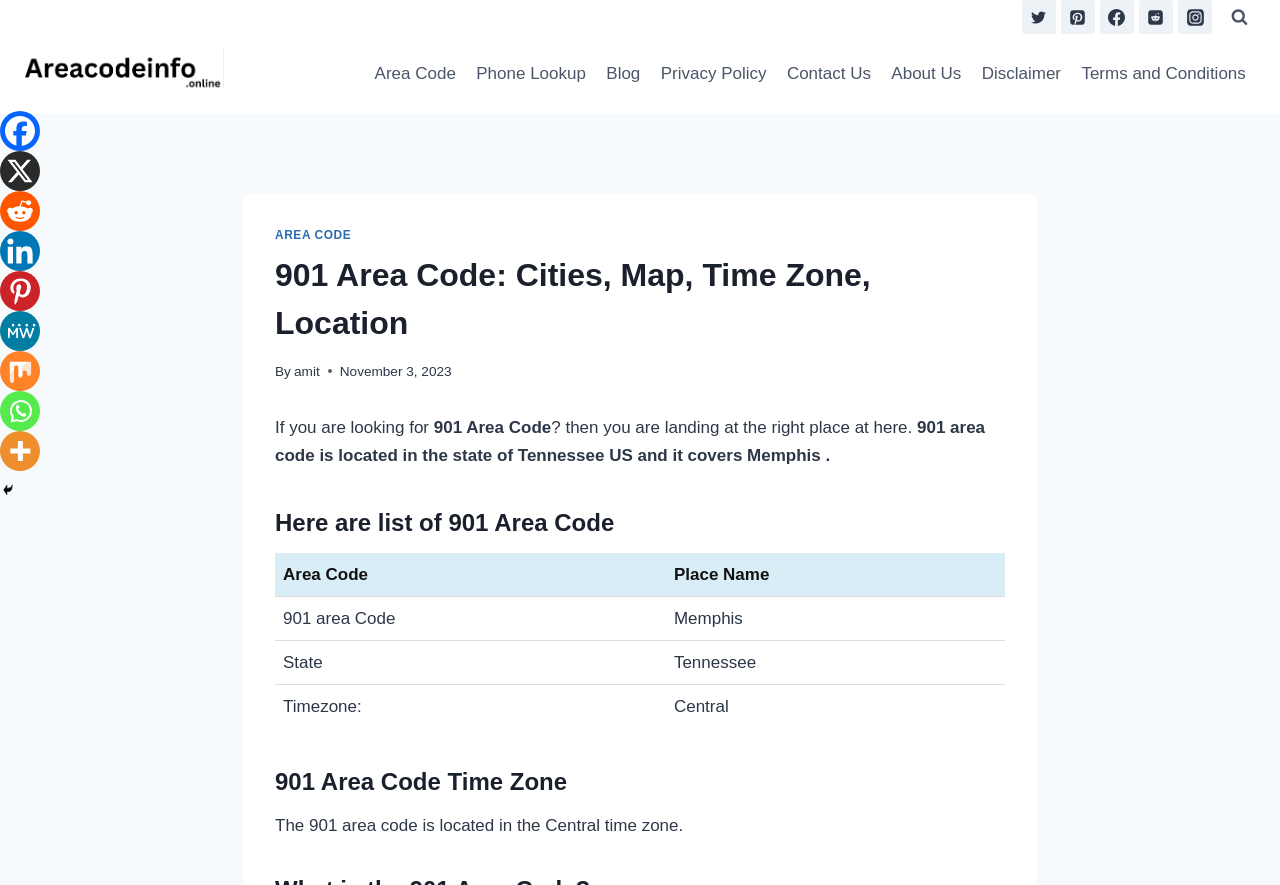Identify the bounding box coordinates of the specific part of the webpage to click to complete this instruction: "View Search Form".

[0.955, 0.0, 0.981, 0.038]